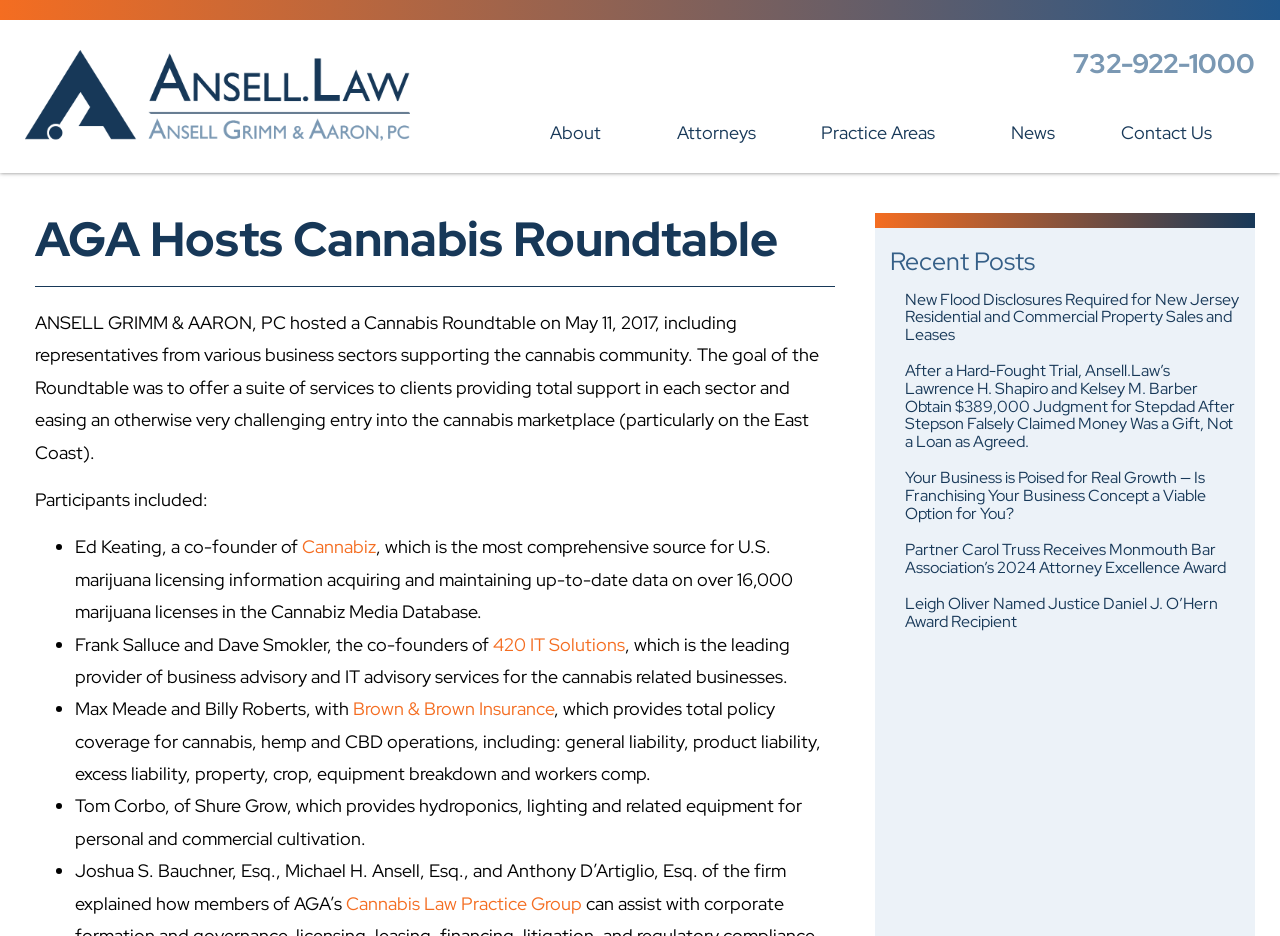Given the element description, predict the bounding box coordinates in the format (top-left x, top-left y, bottom-right x, bottom-right y), using floating point numbers between 0 and 1: About

[0.404, 0.116, 0.503, 0.169]